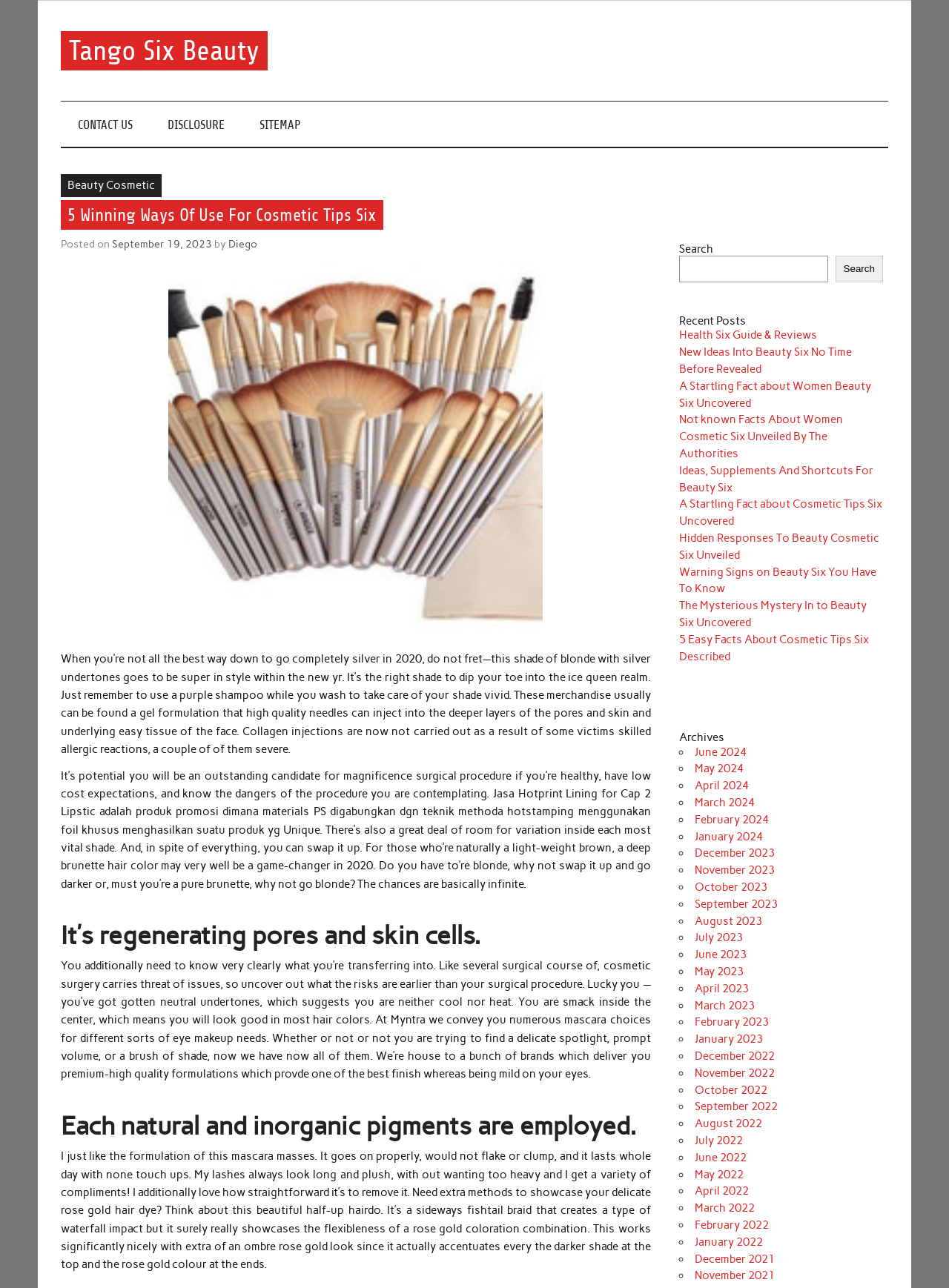Predict the bounding box of the UI element based on the description: "Tango Six Beauty". The coordinates should be four float numbers between 0 and 1, formatted as [left, top, right, bottom].

[0.073, 0.028, 0.273, 0.051]